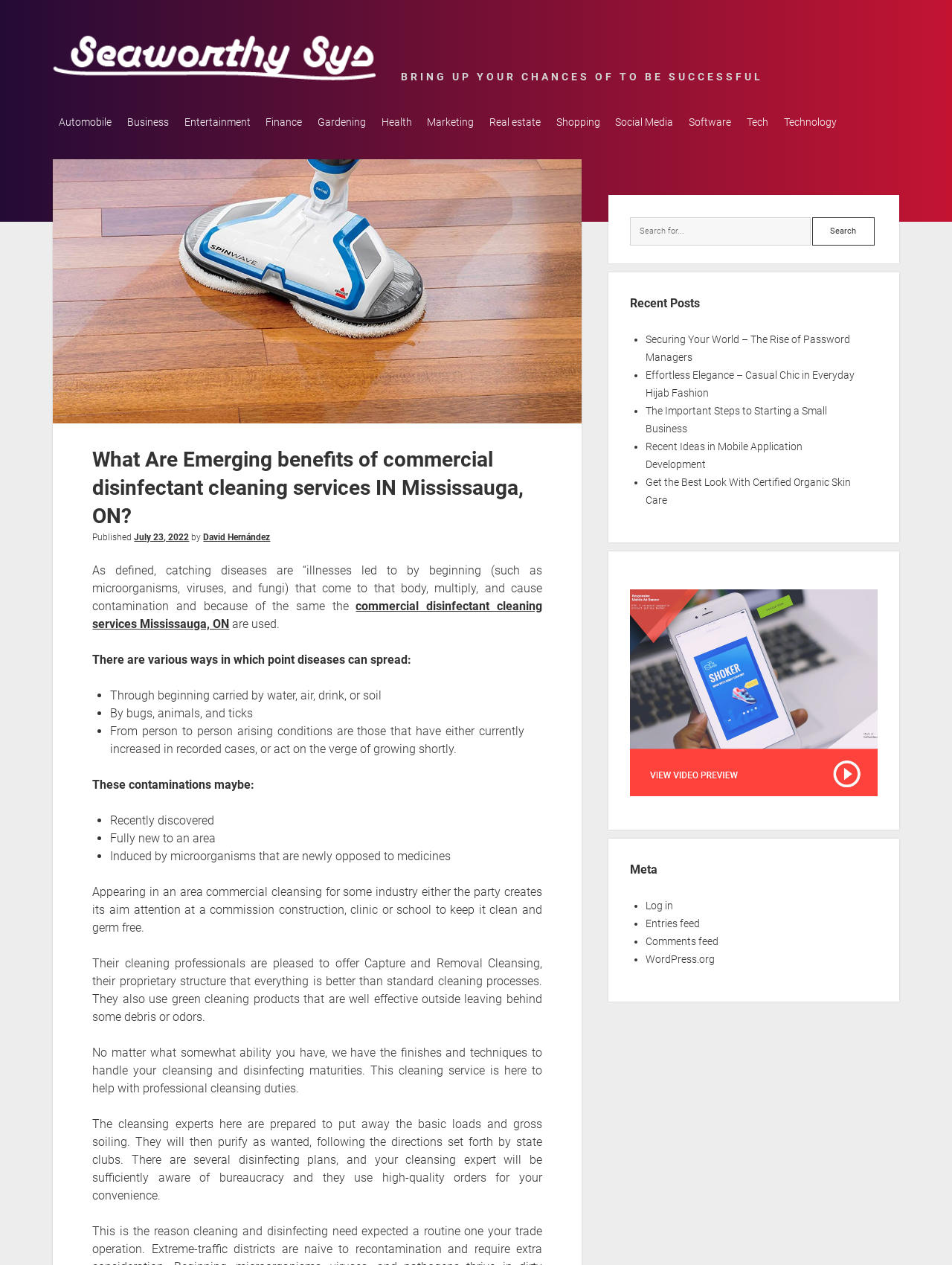Please give a succinct answer using a single word or phrase:
What is the purpose of the search box on the sidebar?

To search the website